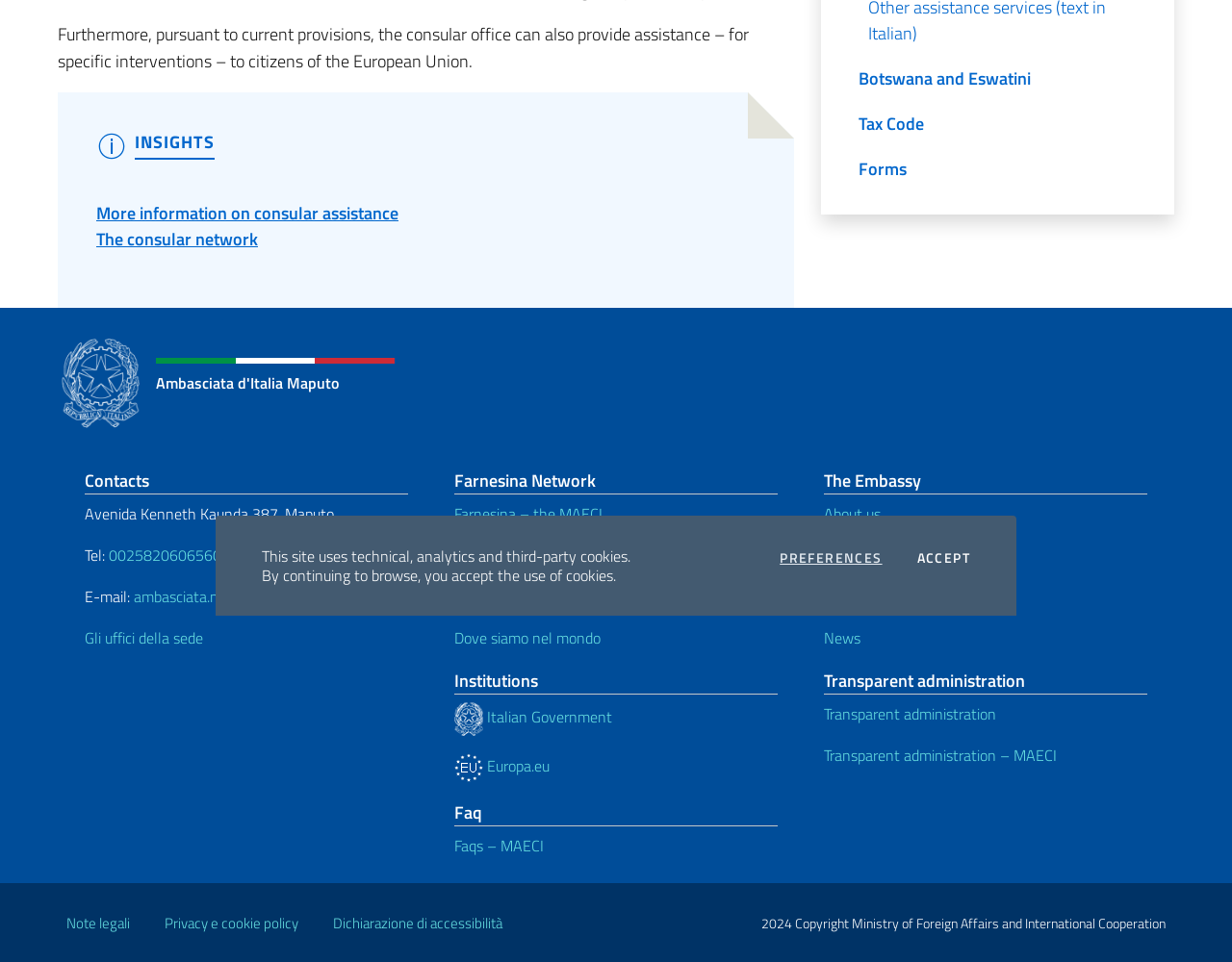Bounding box coordinates are specified in the format (top-left x, top-left y, bottom-right x, bottom-right y). All values are floating point numbers bounded between 0 and 1. Please provide the bounding box coordinate of the region this sentence describes: Pensions and social security

[0.678, 0.366, 0.941, 0.413]